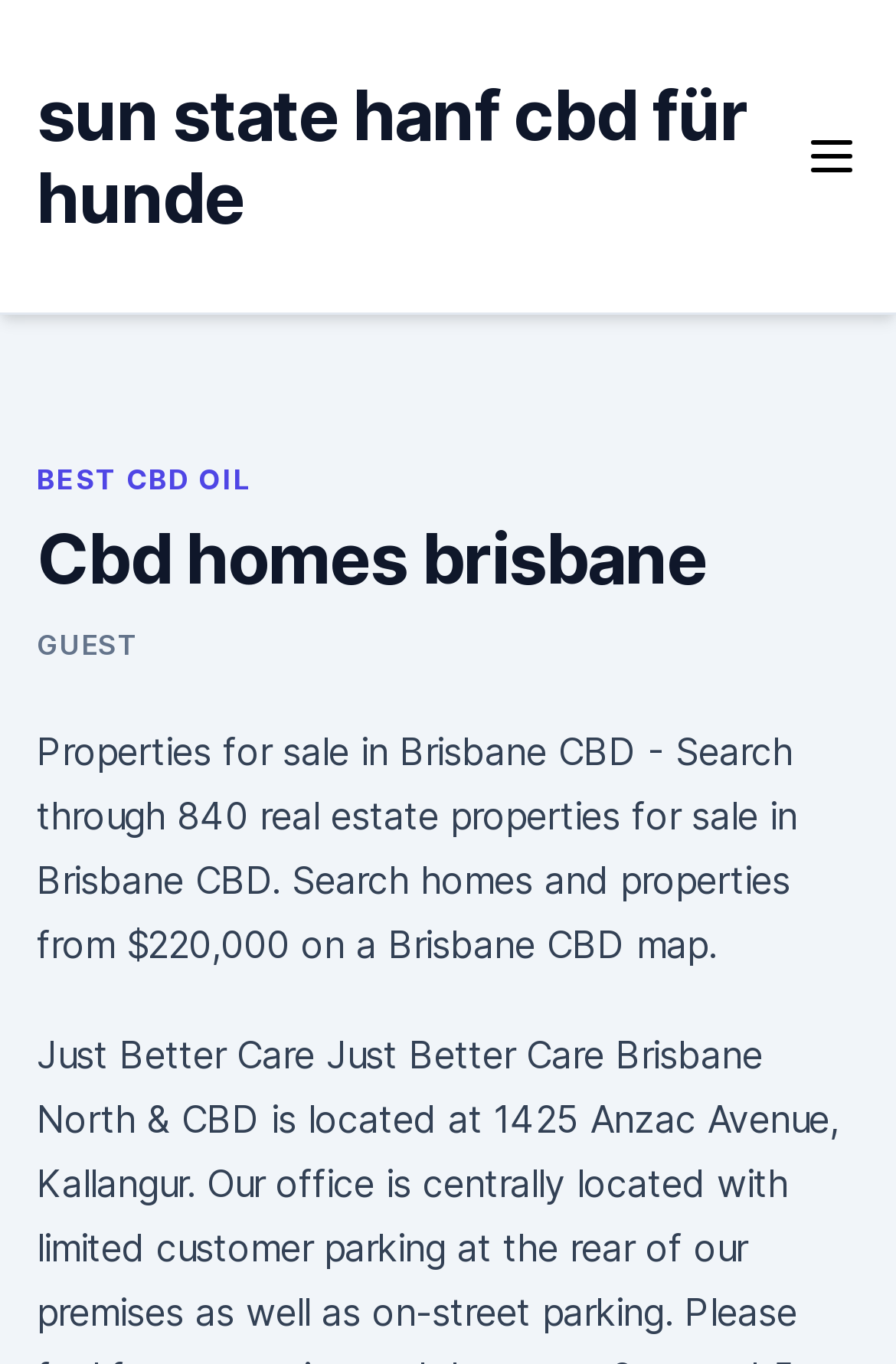Describe all the significant parts and information present on the webpage.

The webpage is about Cbd homes in Brisbane, with a prominent header displaying the title "Cbd homes brisbane" at the top center of the page. Below the header, there is a link "sun state hanf cbd für hunde" located at the top left corner. 

On the top right corner, there is a button with an image, which is not expanded and controls the primary menu. The button is accompanied by a link "BEST CBD OIL" positioned slightly below it. 

Further down, there is a section with a heading "Cbd homes brisbane" at the top, followed by a link "GUEST" below it. The main content of the page is a paragraph of text that describes properties for sale in Brisbane CBD, mentioning that users can search through 840 real estate properties for sale in Brisbane CBD, with prices starting from $220,000, and providing a Brisbane CBD map to facilitate the search. This text is located at the center of the page, spanning from the top to the bottom.